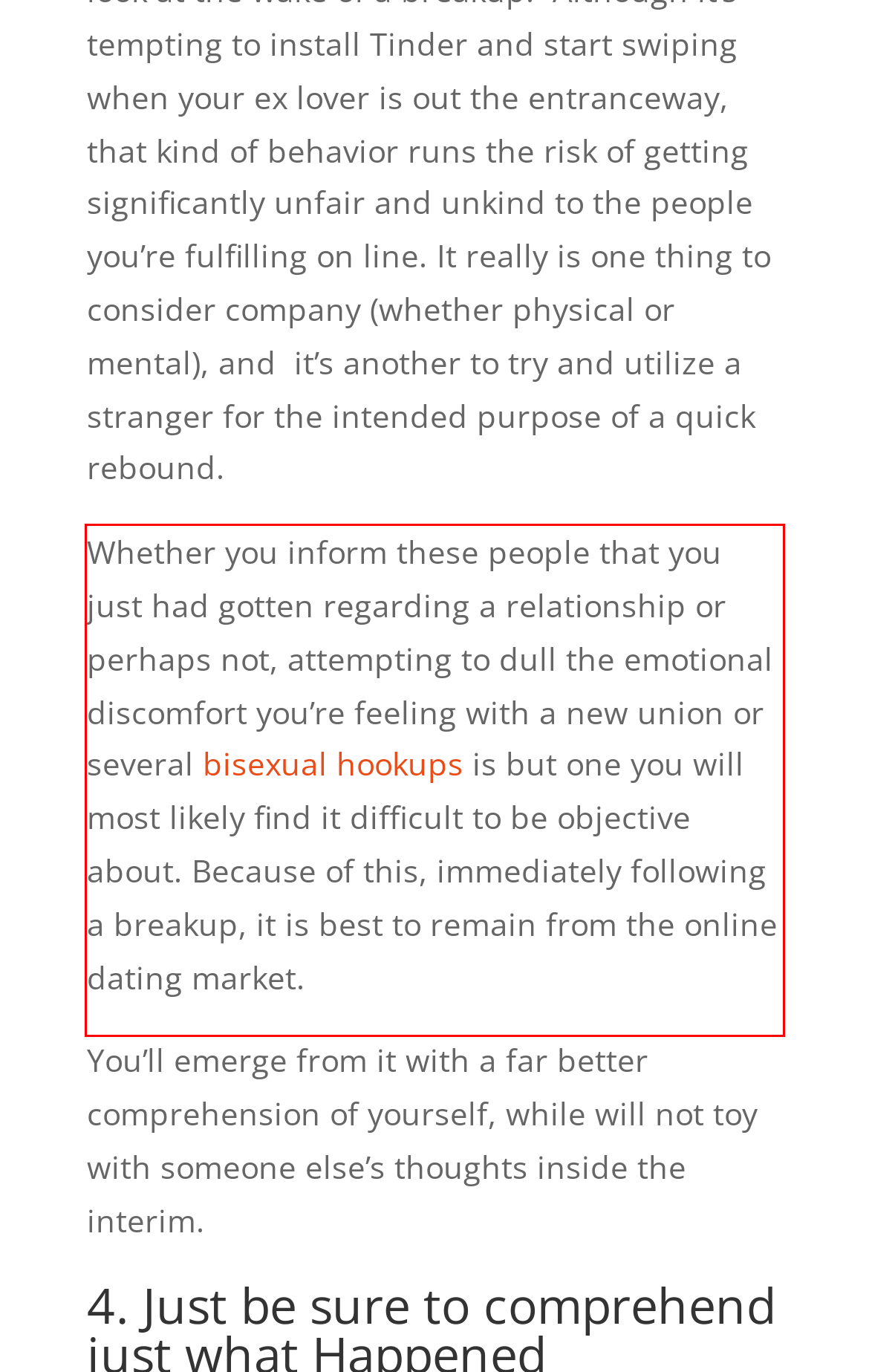Using the provided webpage screenshot, recognize the text content in the area marked by the red bounding box.

Whether you inform these people that you just had gotten regarding a relationship or perhaps not, attempting to dull the emotional discomfort you’re feeling with a new union or several bisexual hookups is but one you will most likely find it difficult to be objective about. Because of this, immediately following a breakup, it is best to remain from the online dating market.